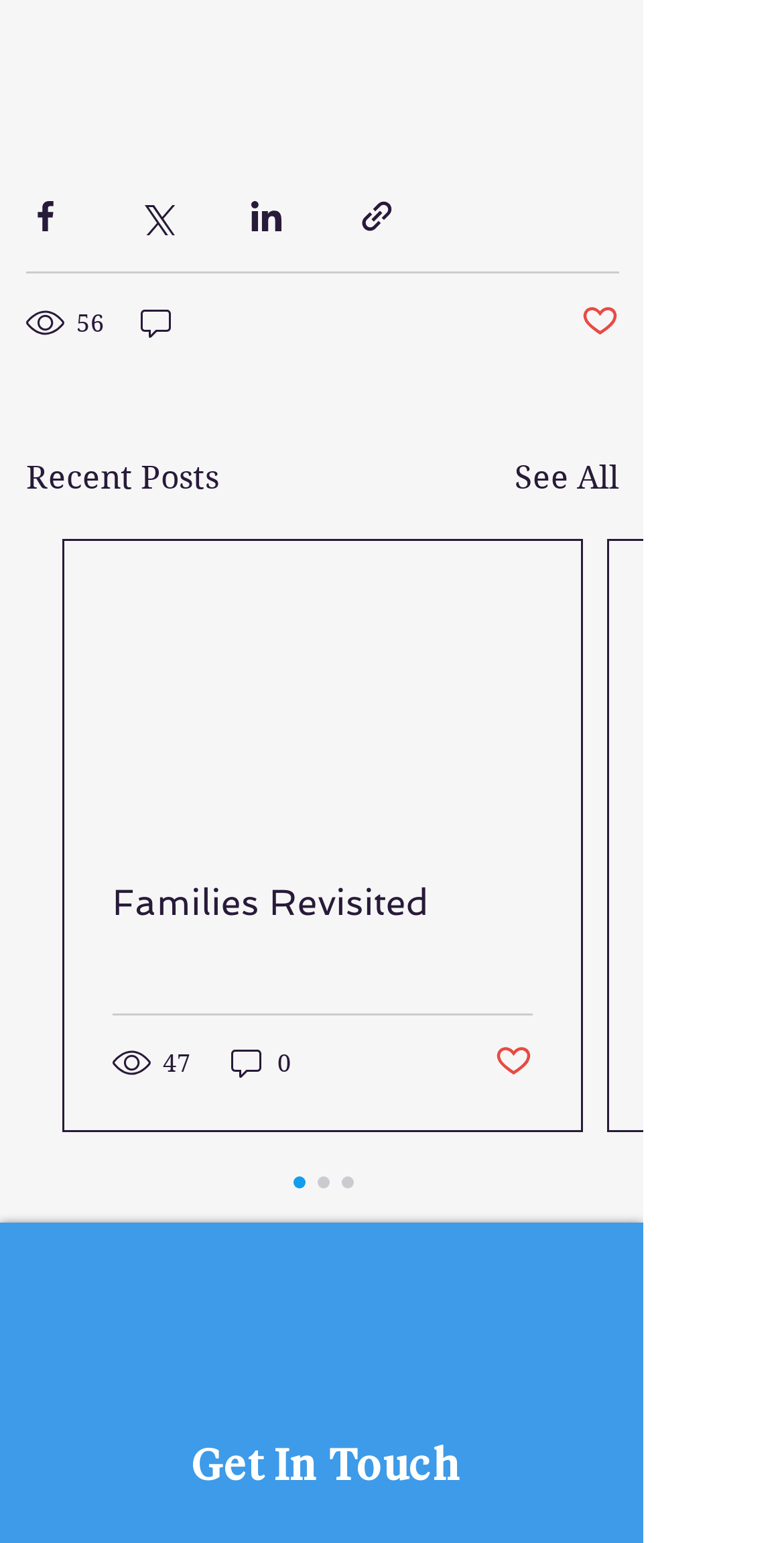Please identify the bounding box coordinates of the element that needs to be clicked to perform the following instruction: "View recent posts".

[0.033, 0.295, 0.279, 0.326]